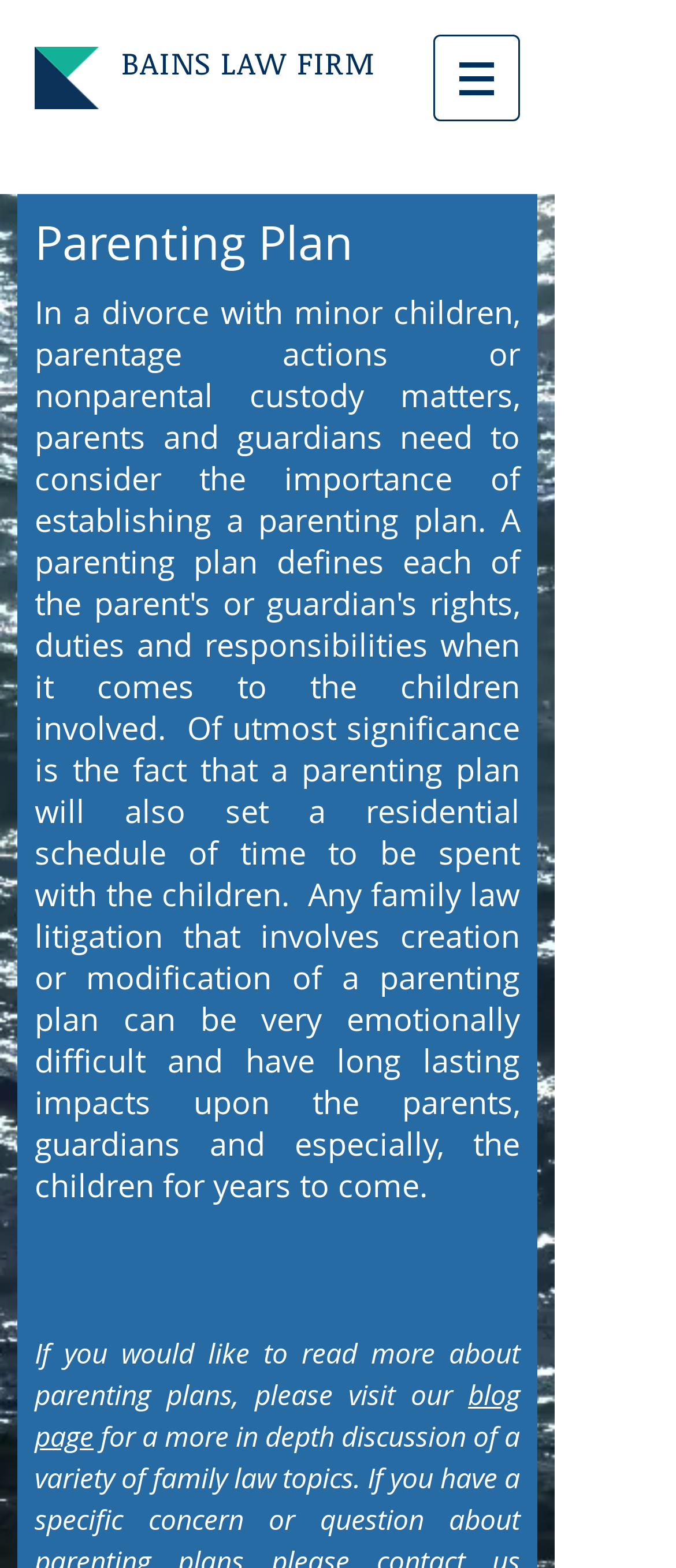Calculate the bounding box coordinates for the UI element based on the following description: "blog page". Ensure the coordinates are four float numbers between 0 and 1, i.e., [left, top, right, bottom].

[0.051, 0.877, 0.769, 0.928]